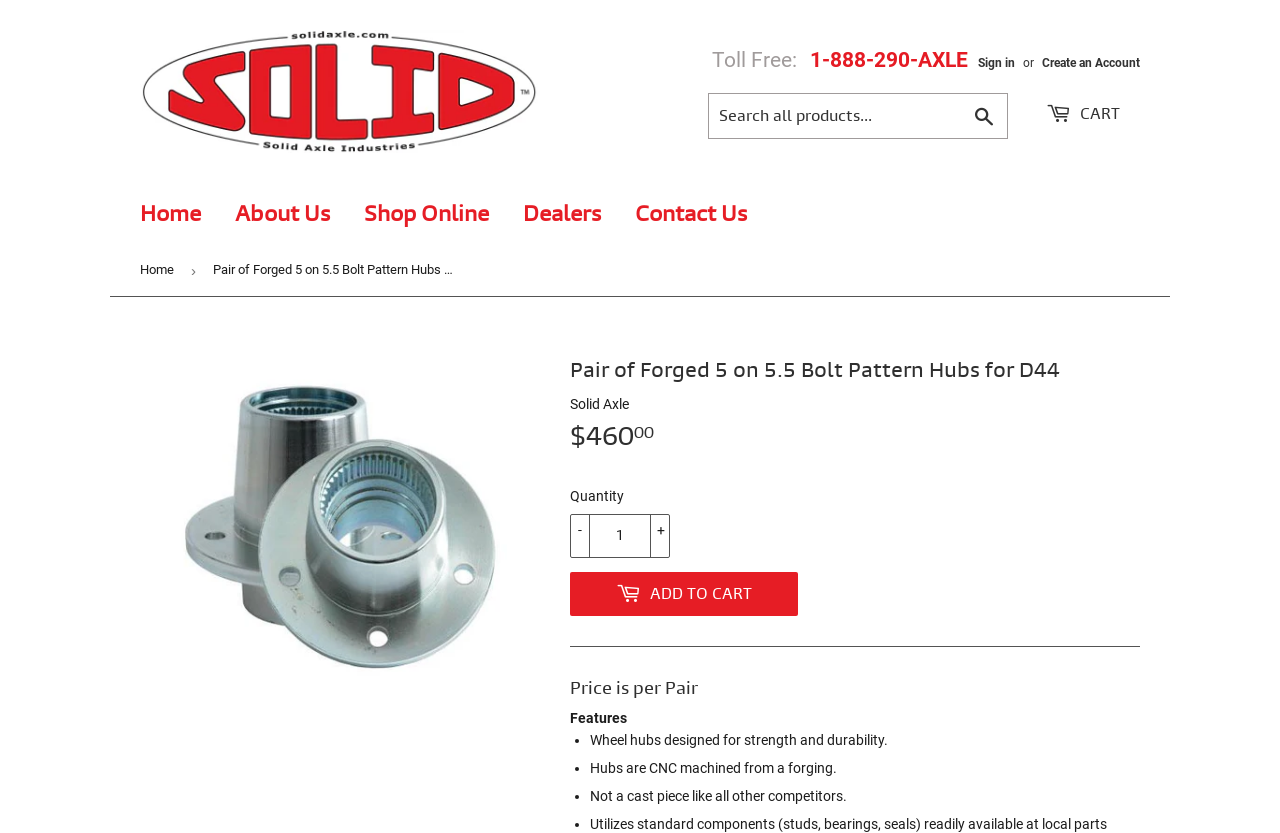Please determine the bounding box coordinates of the section I need to click to accomplish this instruction: "Search all products".

[0.553, 0.112, 0.787, 0.167]